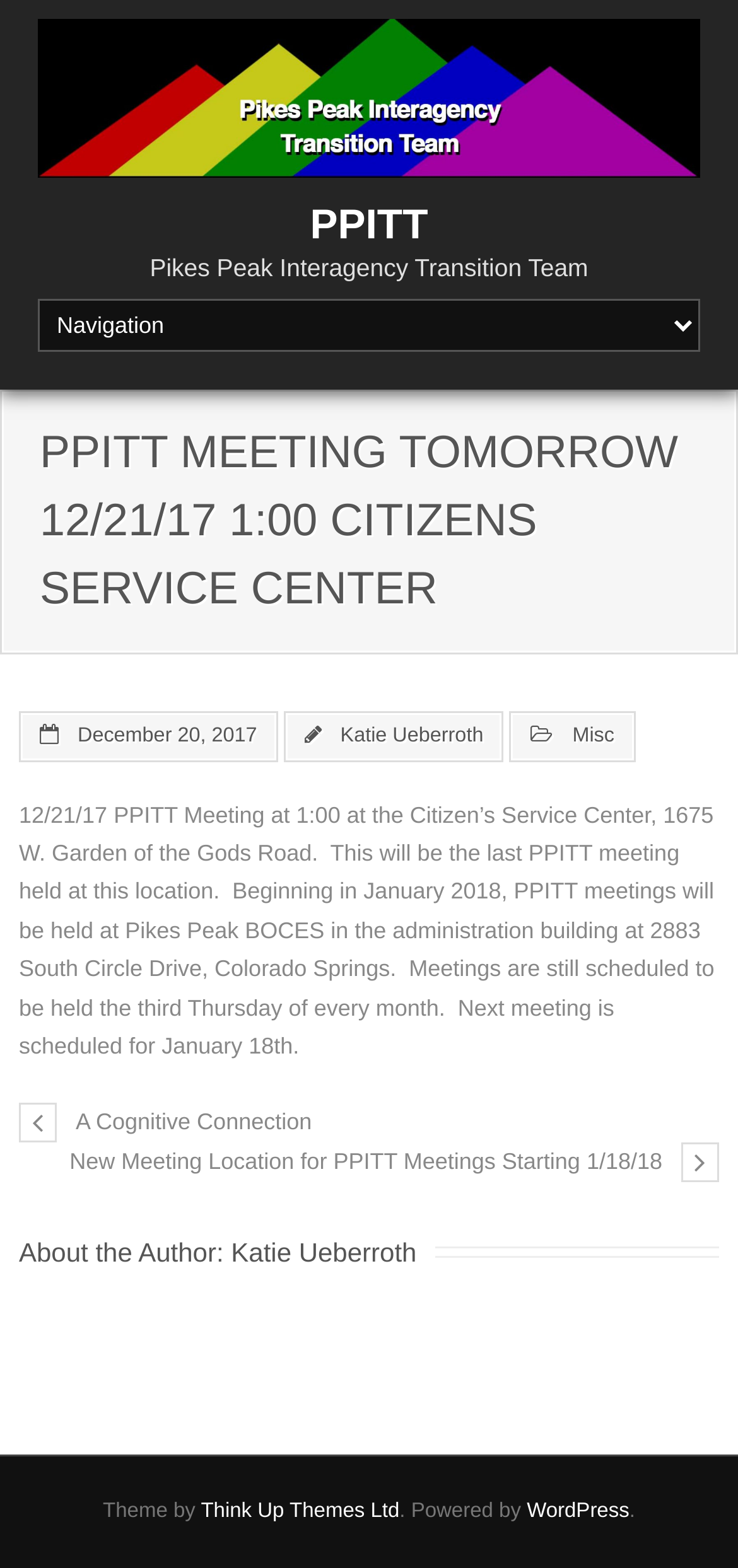Identify the coordinates of the bounding box for the element described below: "PPITTPikes Peak Interagency Transition Team". Return the coordinates as four float numbers between 0 and 1: [left, top, right, bottom].

[0.051, 0.126, 0.949, 0.179]